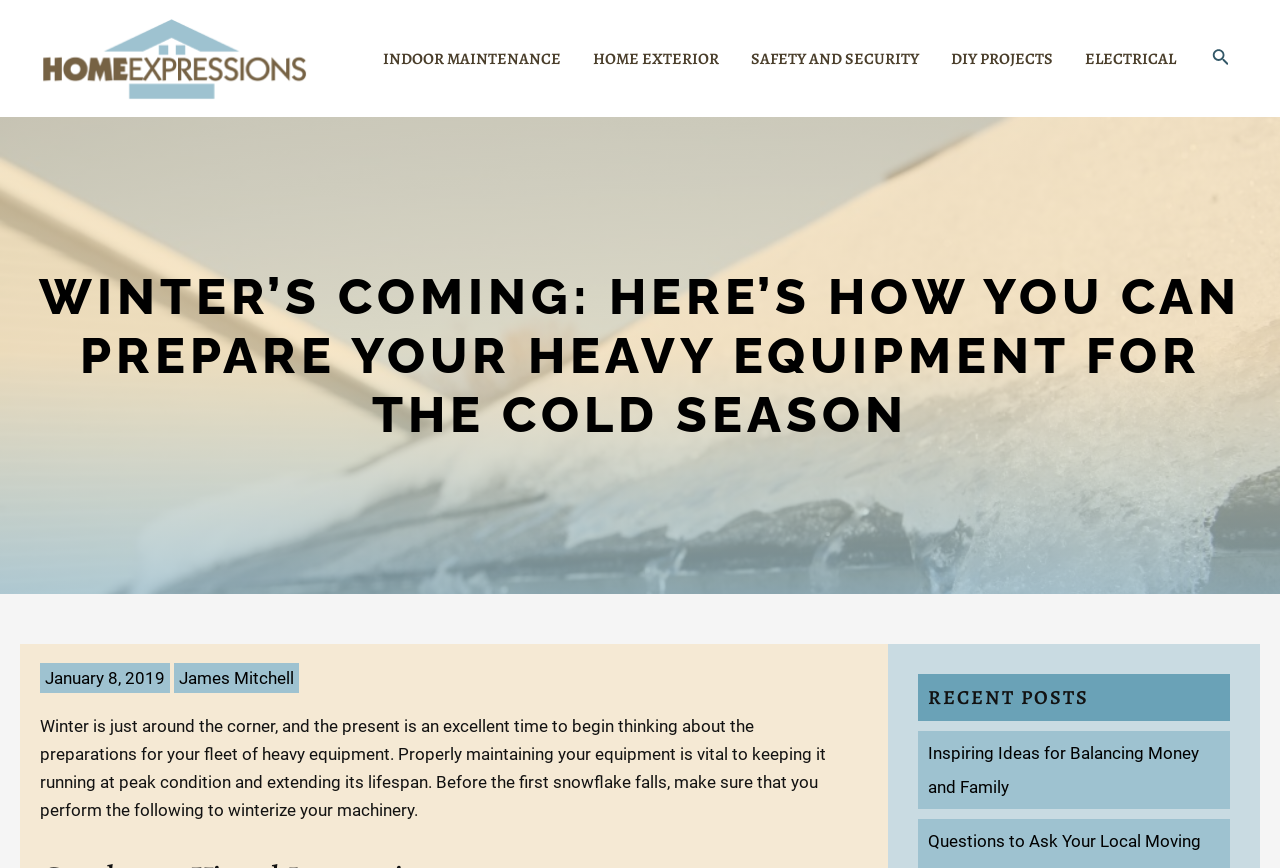How many navigation links are there?
Please provide a comprehensive answer based on the visual information in the image.

I counted the number of link elements under the navigation element with the description 'Site Navigation: Main menu'. There are 6 links: 'INDOOR MAINTENANCE', 'HOME EXTERIOR', 'SAFETY AND SECURITY', 'DIY PROJECTS', and 'ELECTRICAL'.